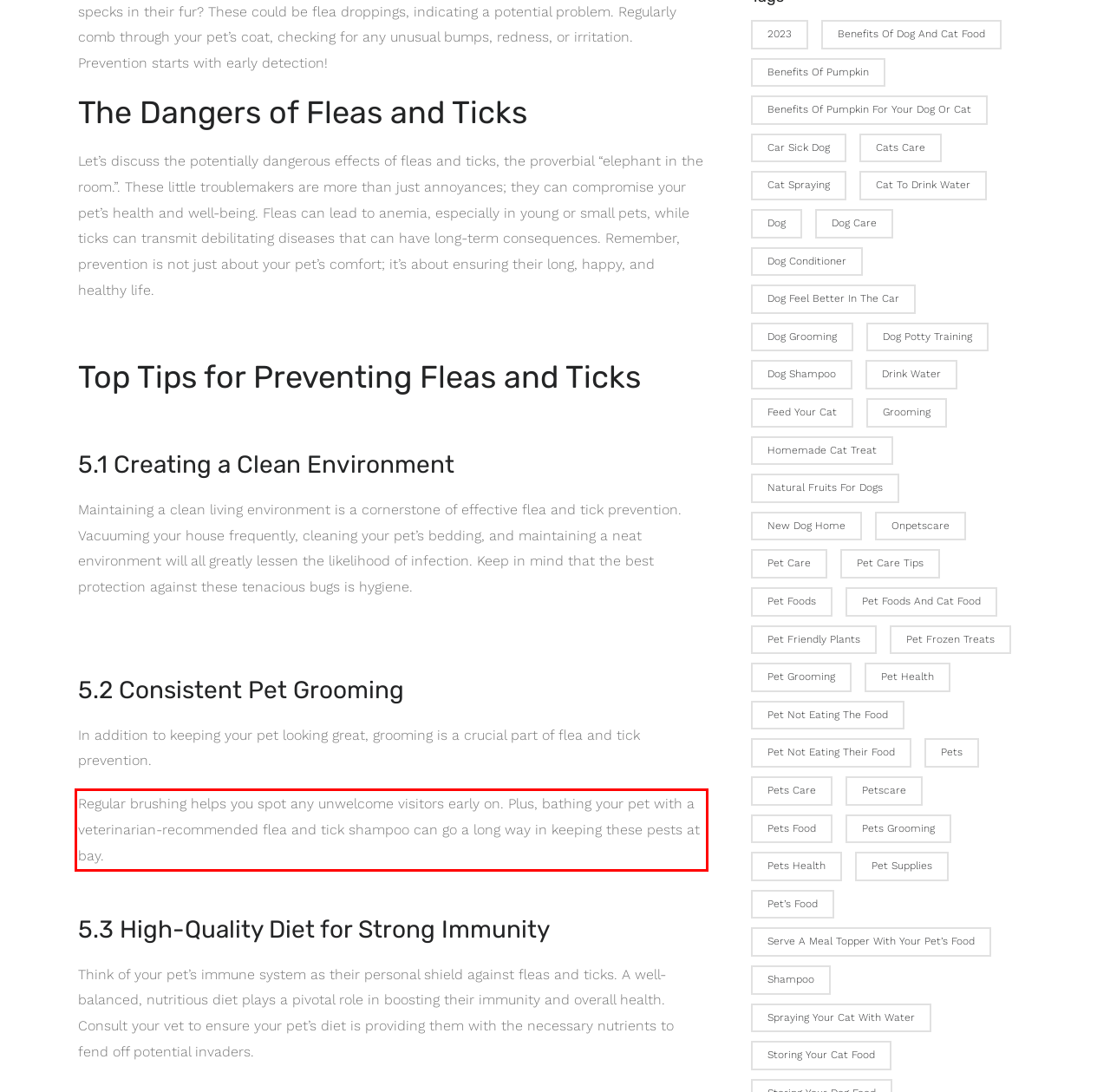Given a screenshot of a webpage containing a red rectangle bounding box, extract and provide the text content found within the red bounding box.

Regular brushing helps you spot any unwelcome visitors early on. Plus, bathing your pet with a veterinarian-recommended flea and tick shampoo can go a long way in keeping these pests at bay.